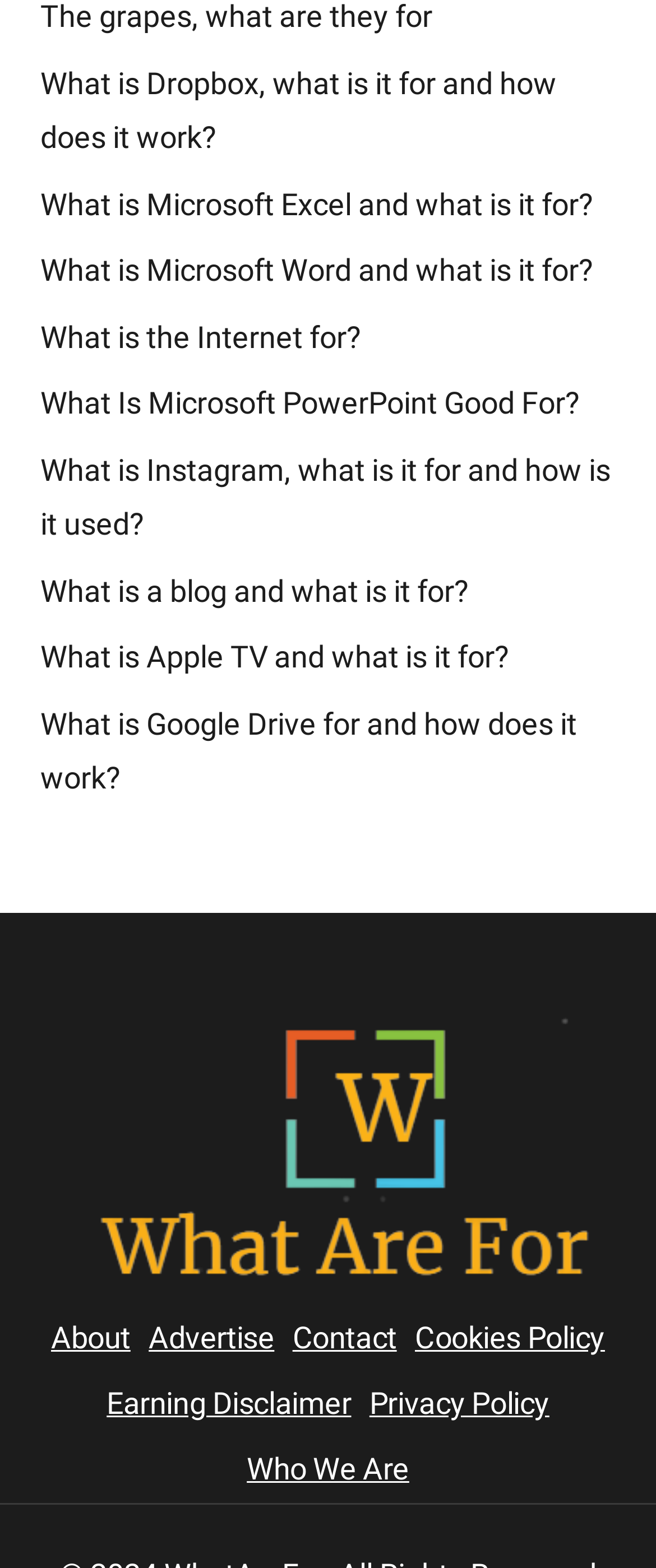Find the bounding box coordinates of the area to click in order to follow the instruction: "Learn about Dropbox".

[0.062, 0.041, 0.849, 0.099]